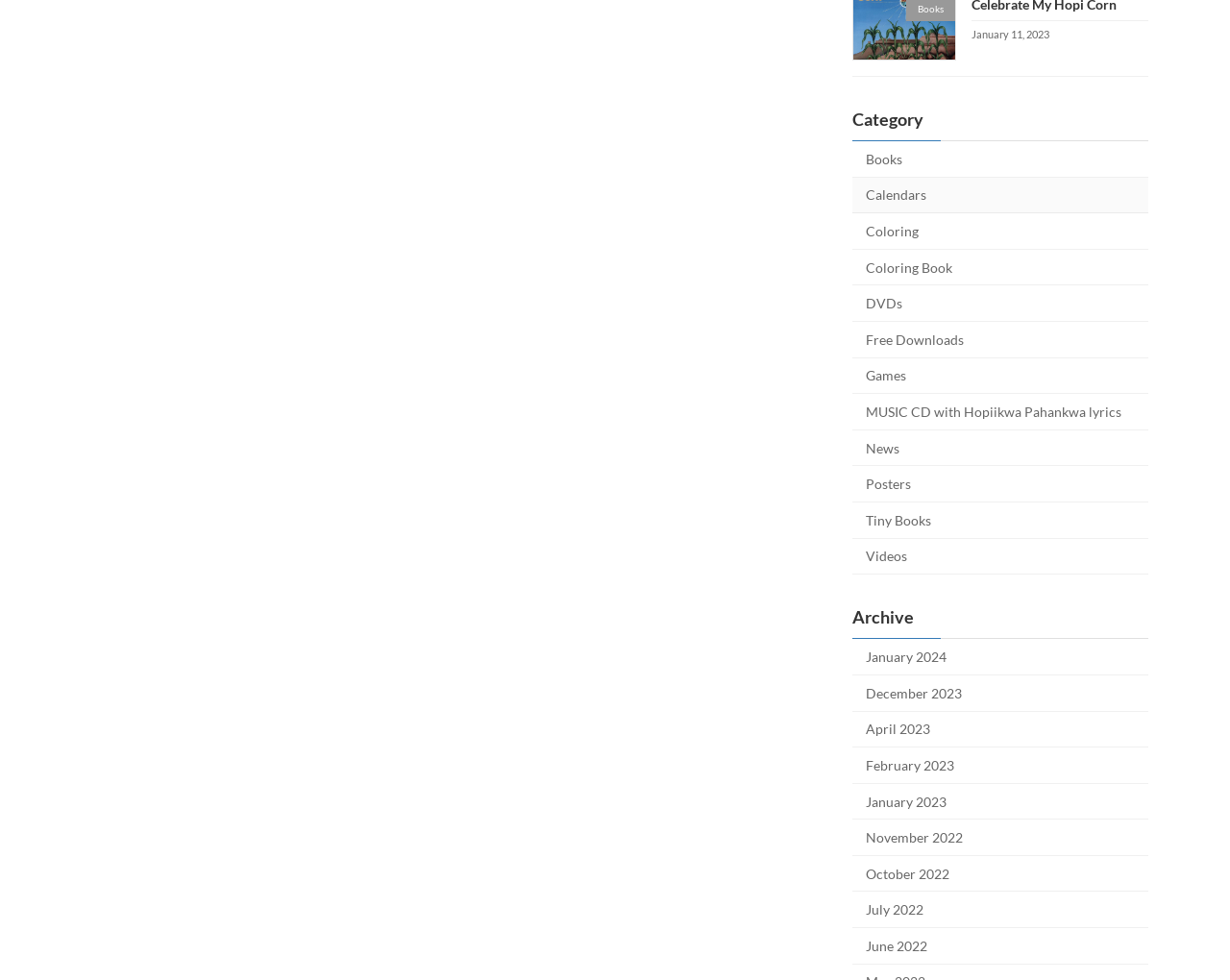What is the current date?
Based on the screenshot, answer the question with a single word or phrase.

January 11, 2023